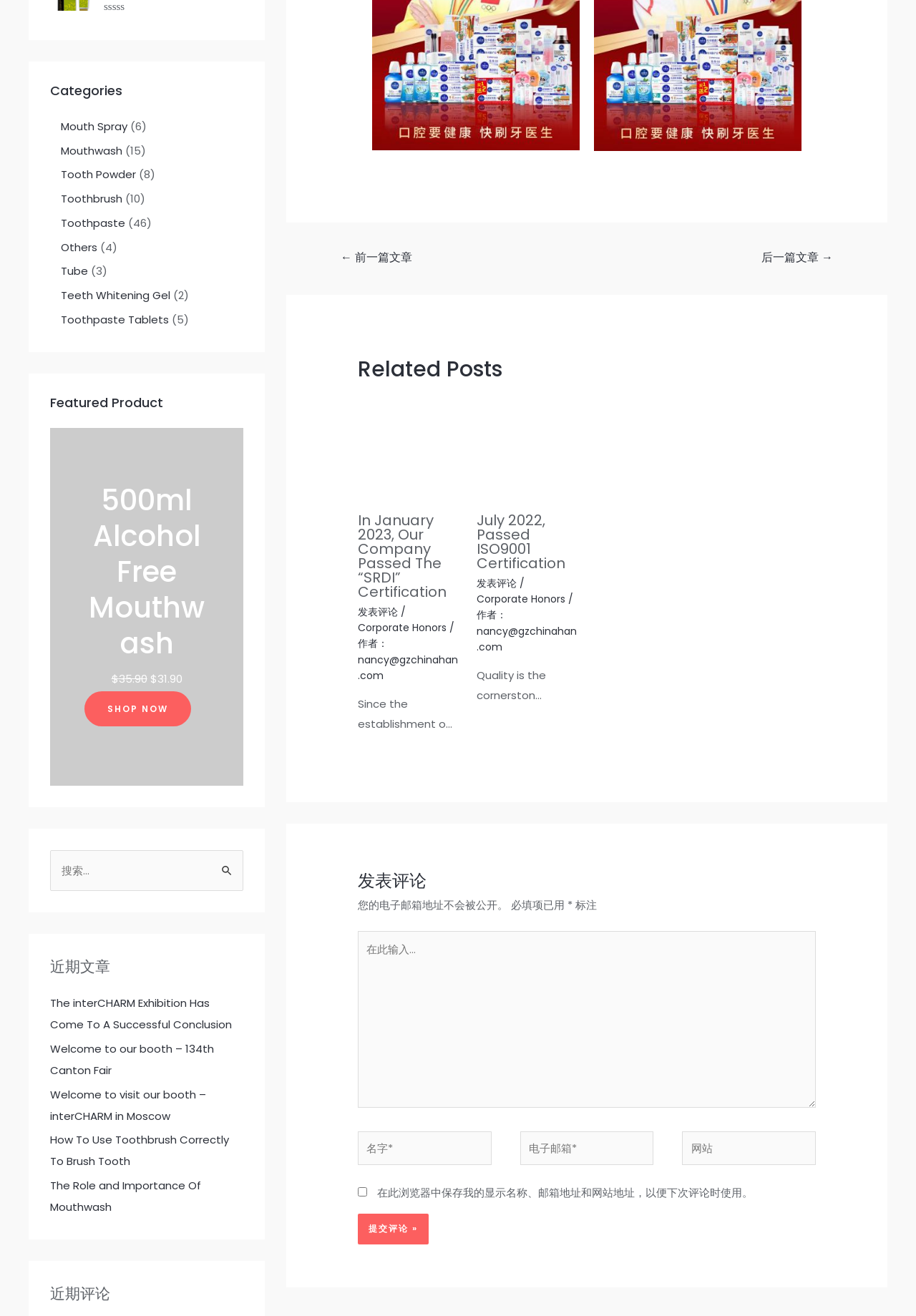Refer to the image and offer a detailed explanation in response to the question: How many categories are listed?

The categories are listed under the heading 'Categories', and there are 8 links listed, namely 'Mouth Spray', 'Mouthwash', 'Tooth Powder', 'Toothbrush', 'Toothpaste', 'Others', 'Tube', and 'Teeth Whitening Gel'.